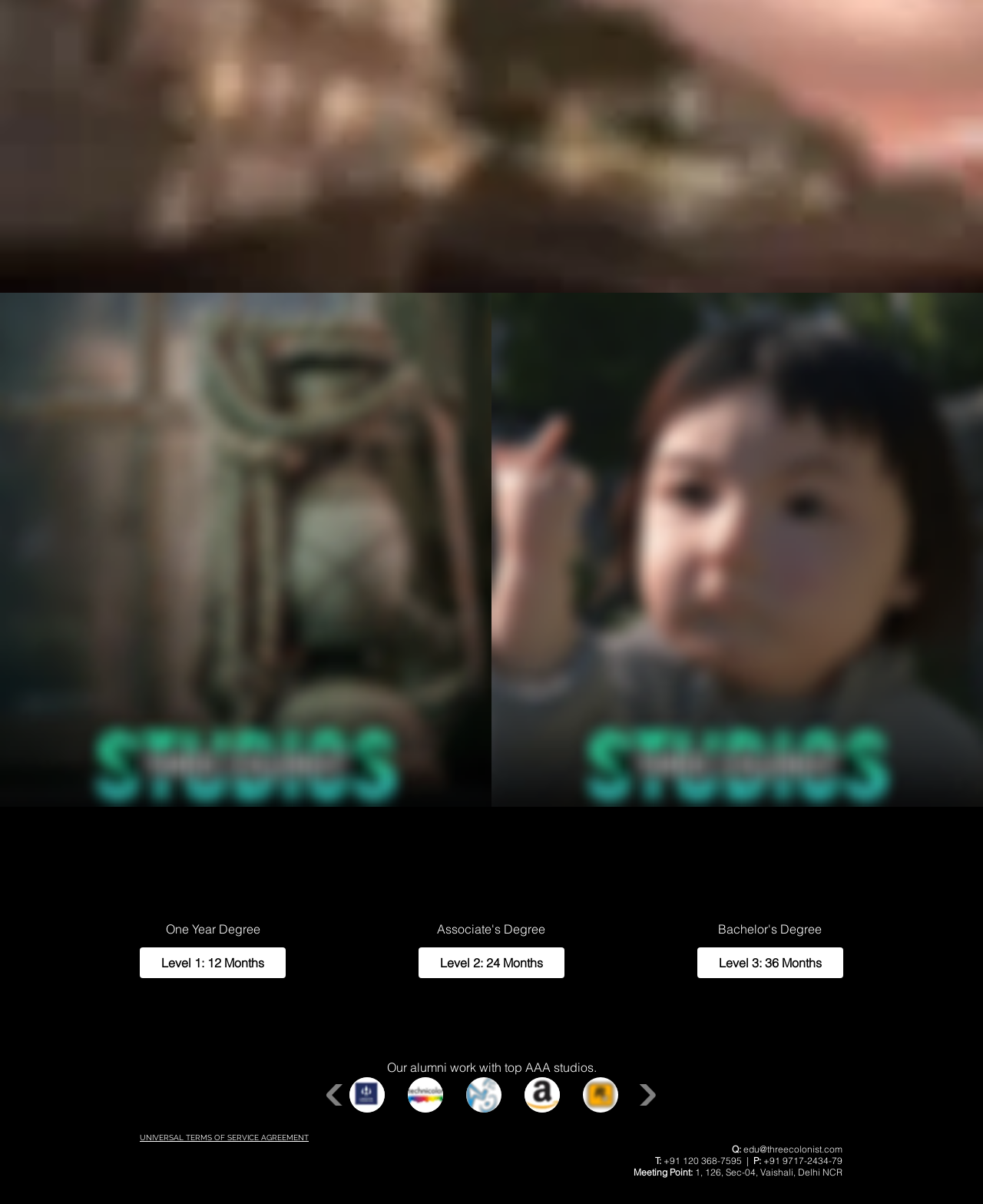What is the contact email address?
Look at the image and respond with a one-word or short-phrase answer.

edu@threecolonist.com